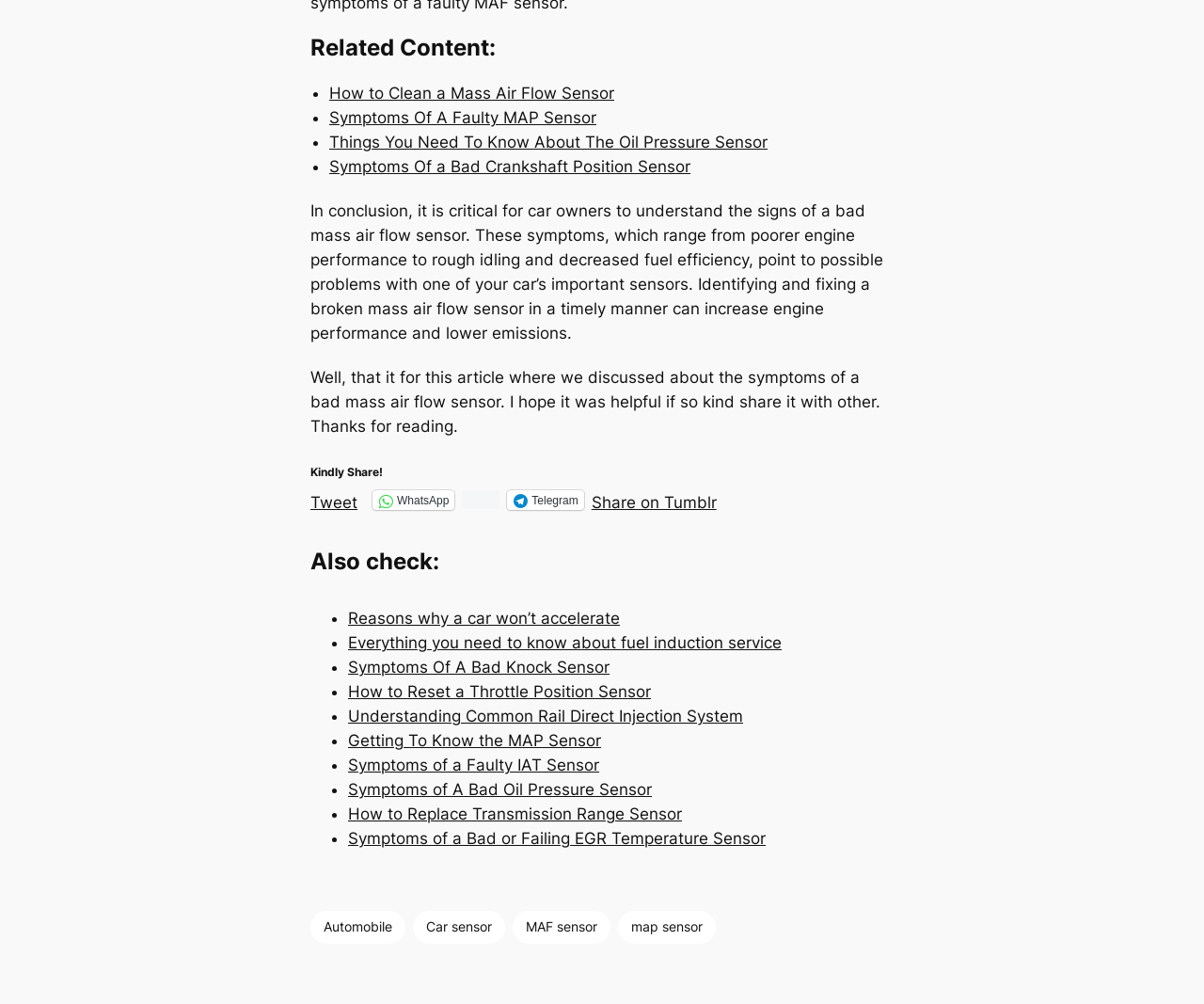Give a one-word or one-phrase response to the question: 
What is the title of the first related content link?

How to Clean a Mass Air Flow Sensor